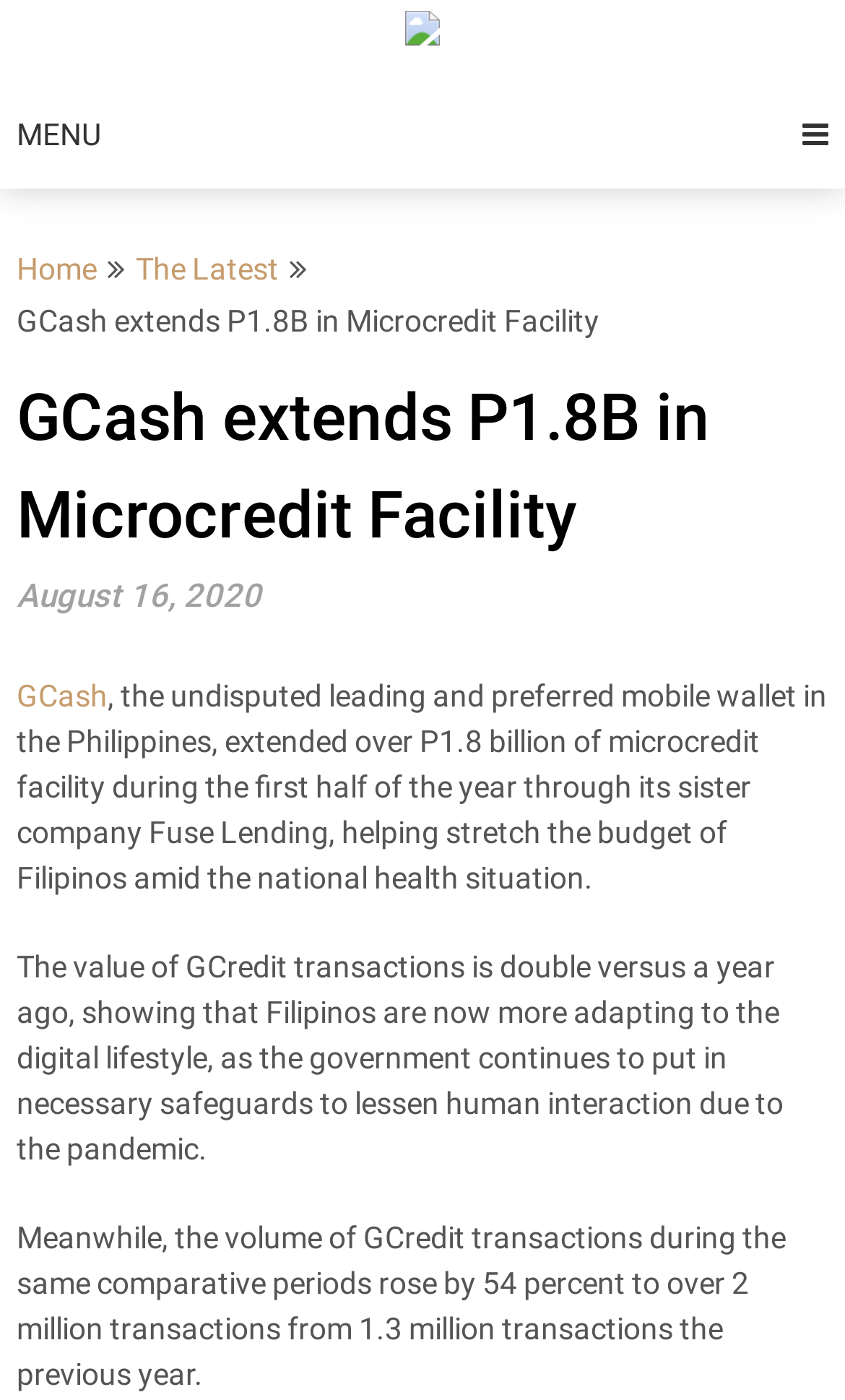Identify the bounding box for the element characterized by the following description: "Menu".

[0.0, 0.065, 1.0, 0.128]